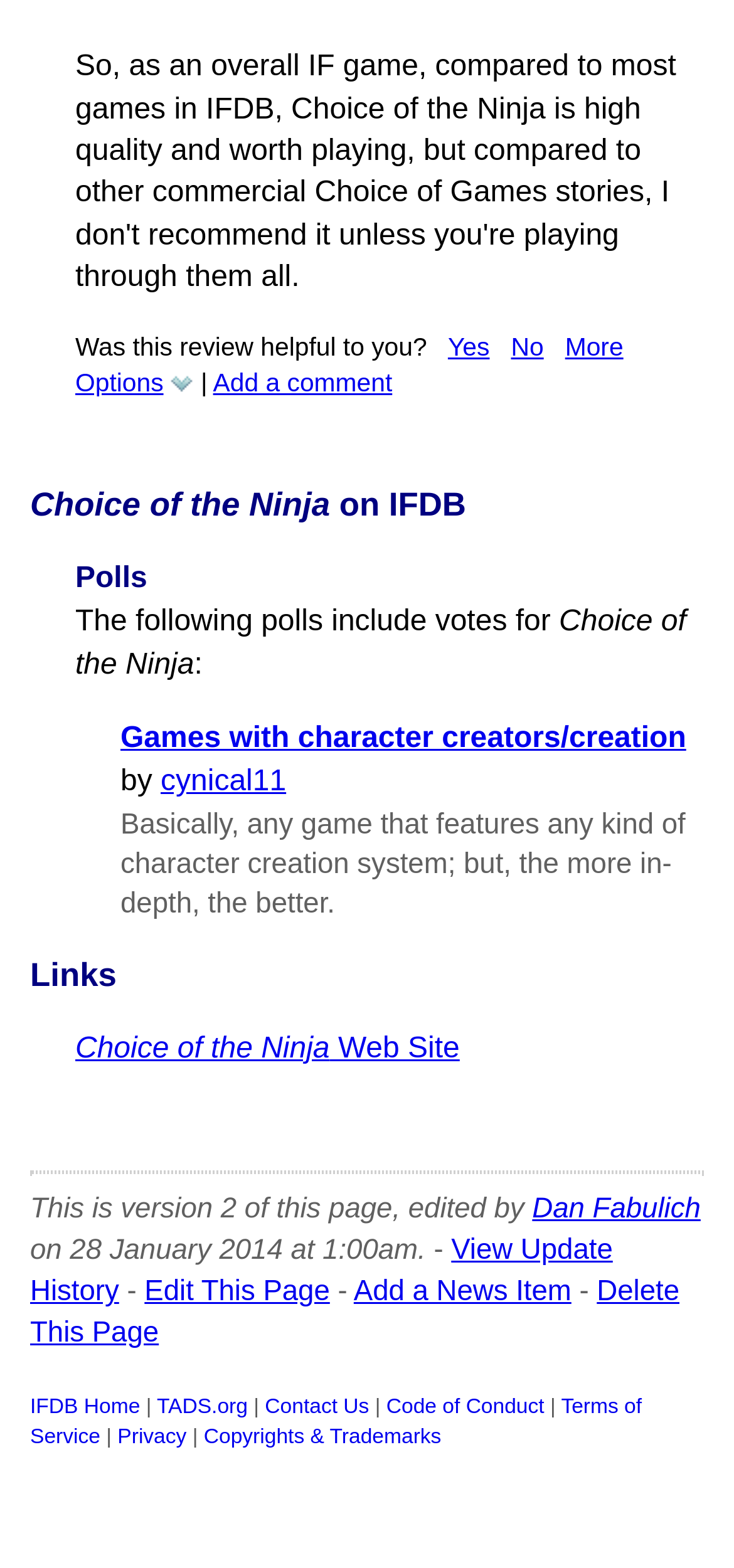Pinpoint the bounding box coordinates of the clickable area needed to execute the instruction: "View the update history". The coordinates should be specified as four float numbers between 0 and 1, i.e., [left, top, right, bottom].

[0.041, 0.786, 0.835, 0.833]